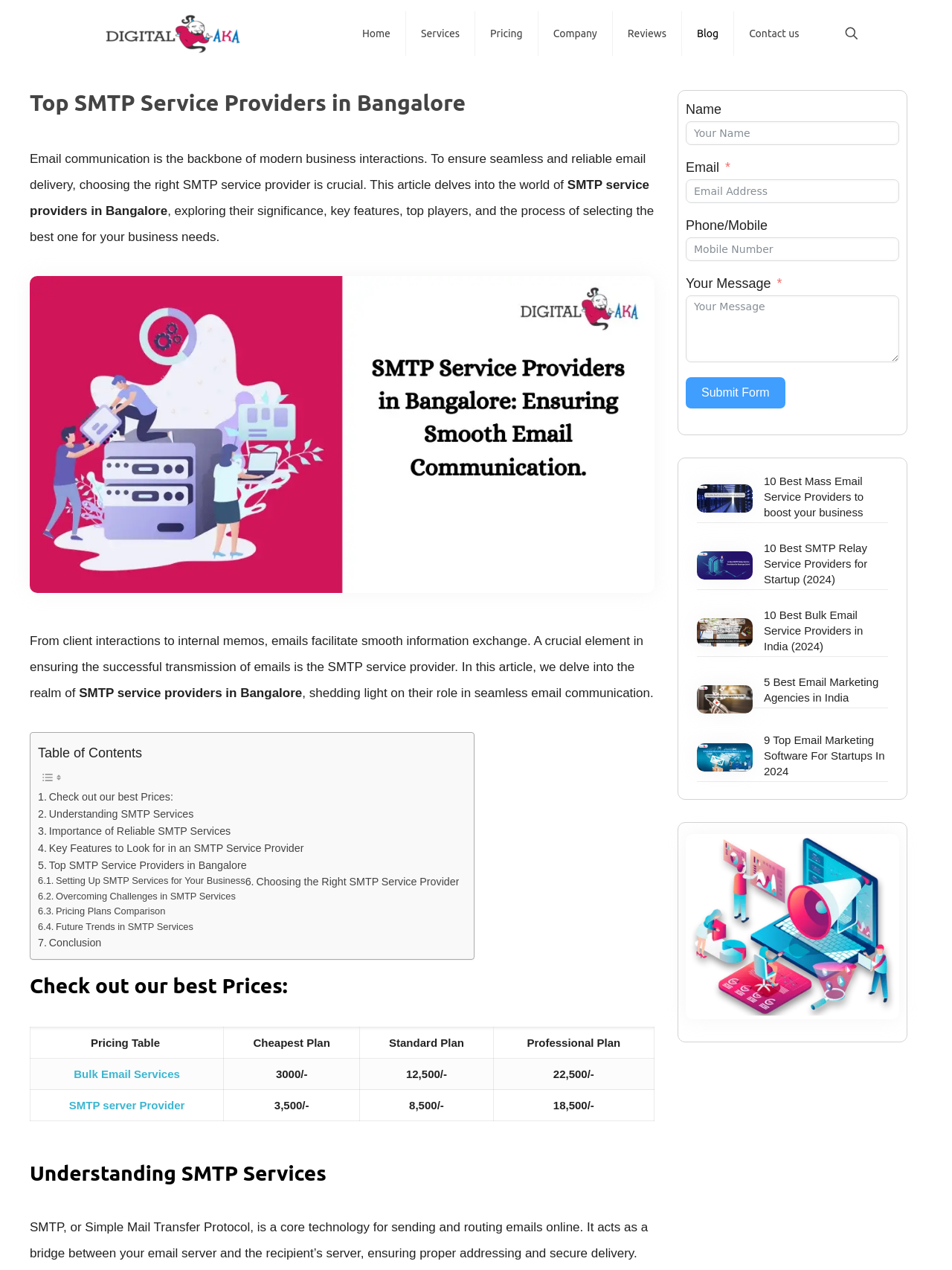Carefully observe the image and respond to the question with a detailed answer:
What is the main topic of this webpage?

Based on the webpage content, it appears that the main topic is discussing SMTP service providers in Bangalore, their significance, key features, and how to choose the right one for business needs.